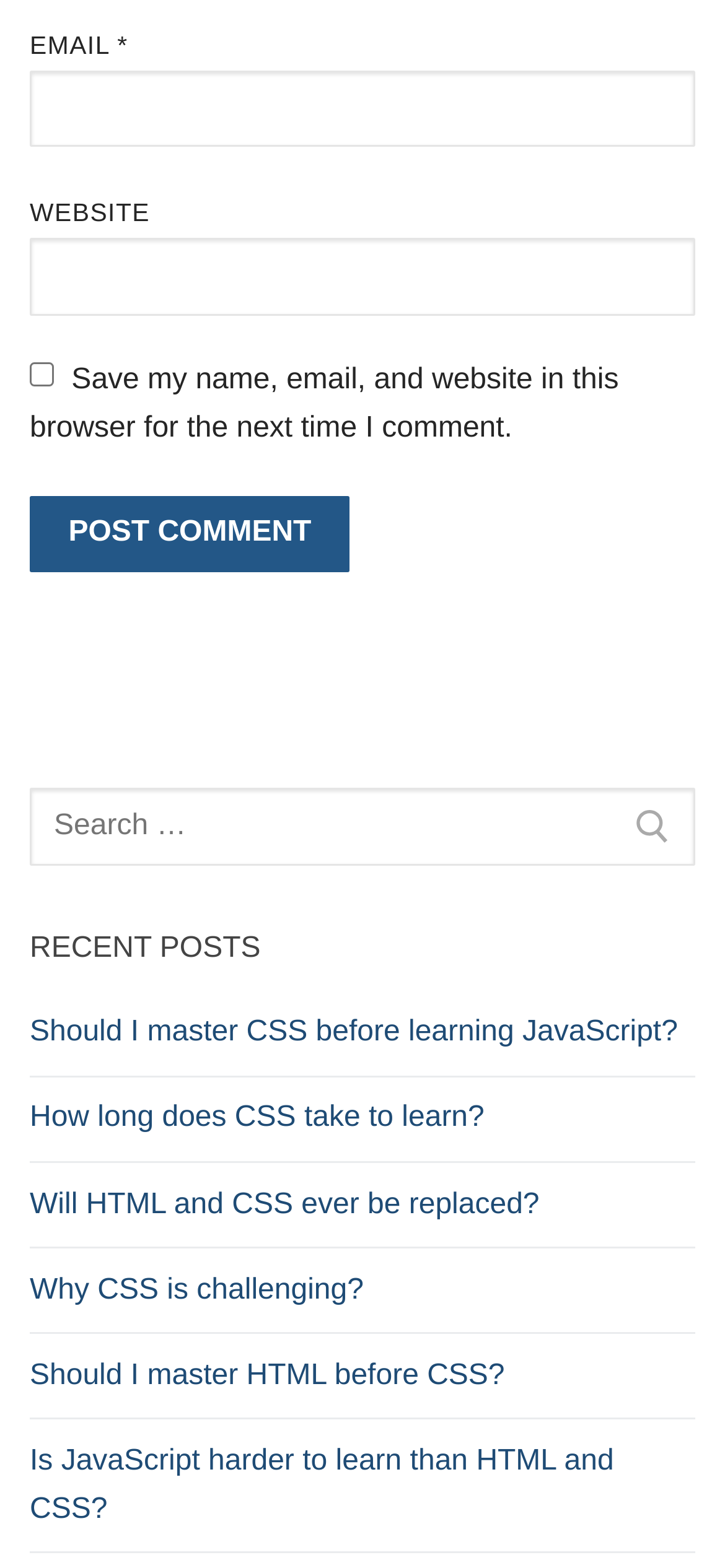Pinpoint the bounding box coordinates for the area that should be clicked to perform the following instruction: "Search for something".

[0.041, 0.502, 0.959, 0.552]